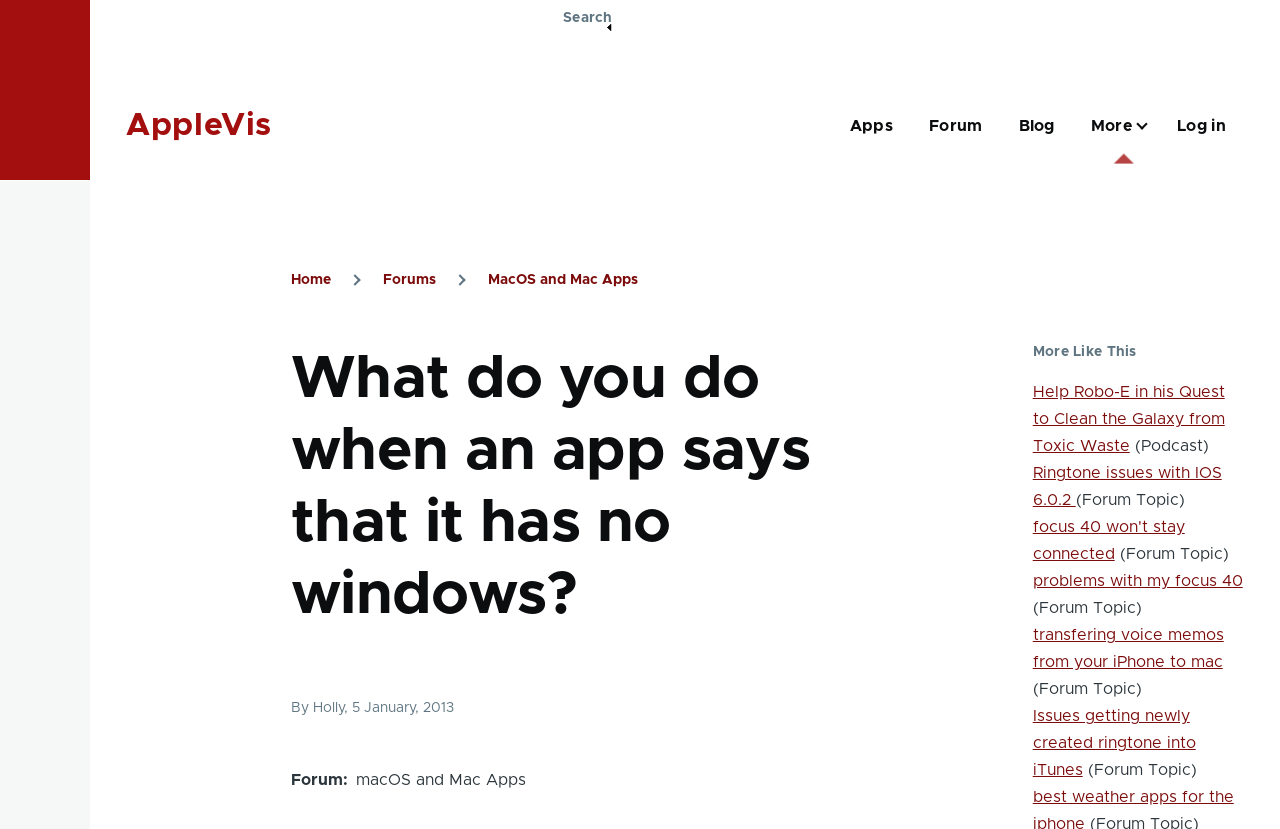Determine the bounding box coordinates for the clickable element to execute this instruction: "Go to the Apps page". Provide the coordinates as four float numbers between 0 and 1, i.e., [left, top, right, bottom].

[0.664, 0.092, 0.698, 0.212]